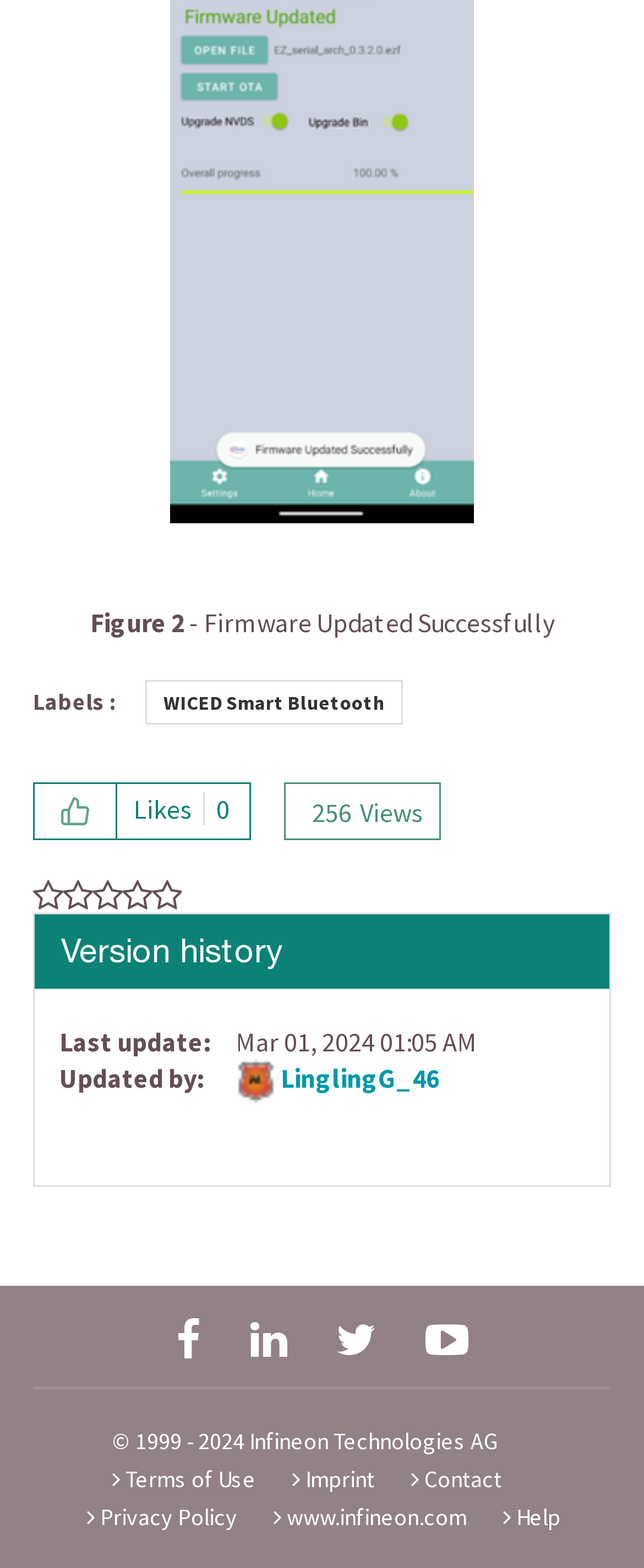Please identify the bounding box coordinates of the element's region that needs to be clicked to fulfill the following instruction: "Click on the link to WICED Smart Bluetooth". The bounding box coordinates should consist of four float numbers between 0 and 1, i.e., [left, top, right, bottom].

[0.226, 0.434, 0.626, 0.462]